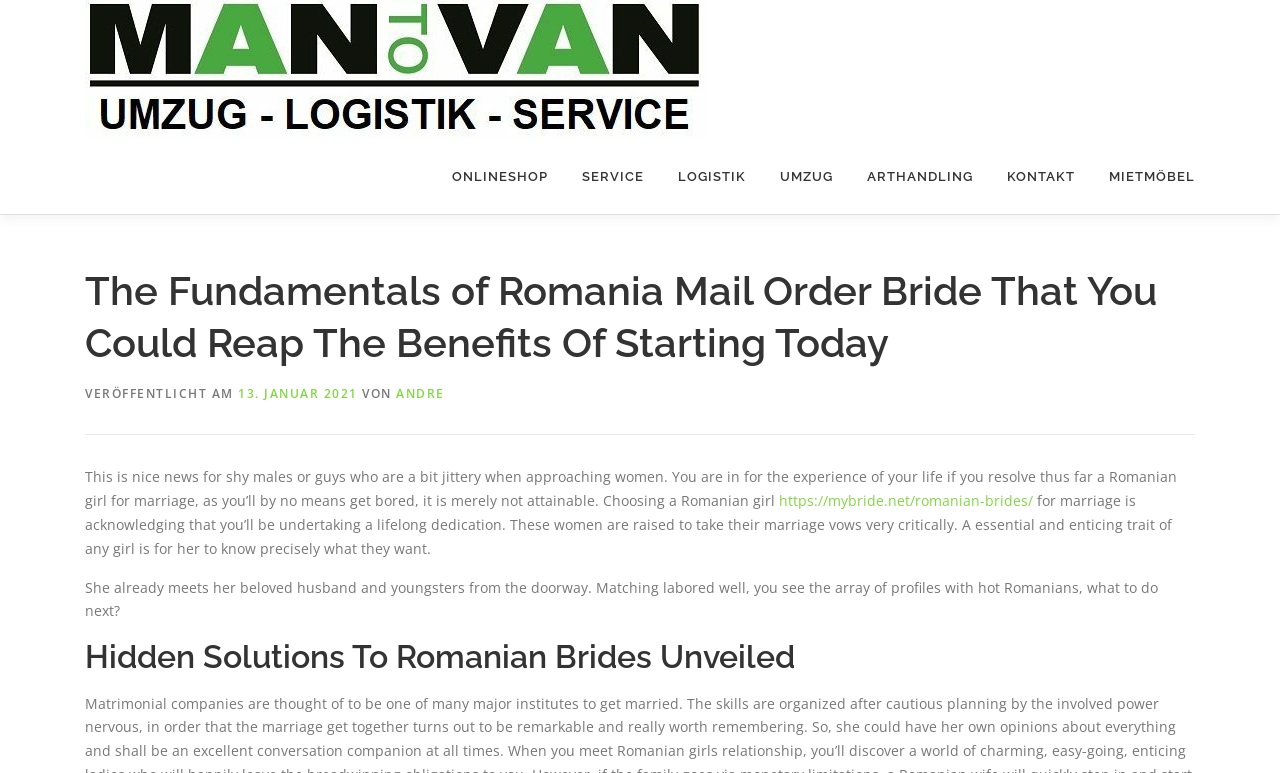Based on the visual content of the image, answer the question thoroughly: What is the topic of the article?

The topic of the article is 'Romania Mail Order Bride' which is mentioned in the heading of the webpage and is related to the content of the article.